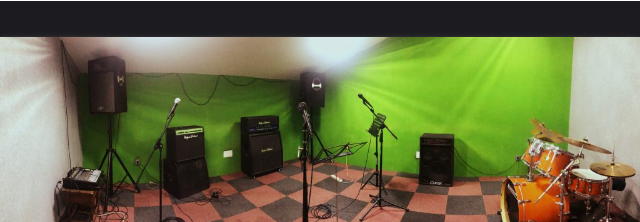Provide your answer in a single word or phrase: 
What is the purpose of the microphones on stands?

For vocal performances